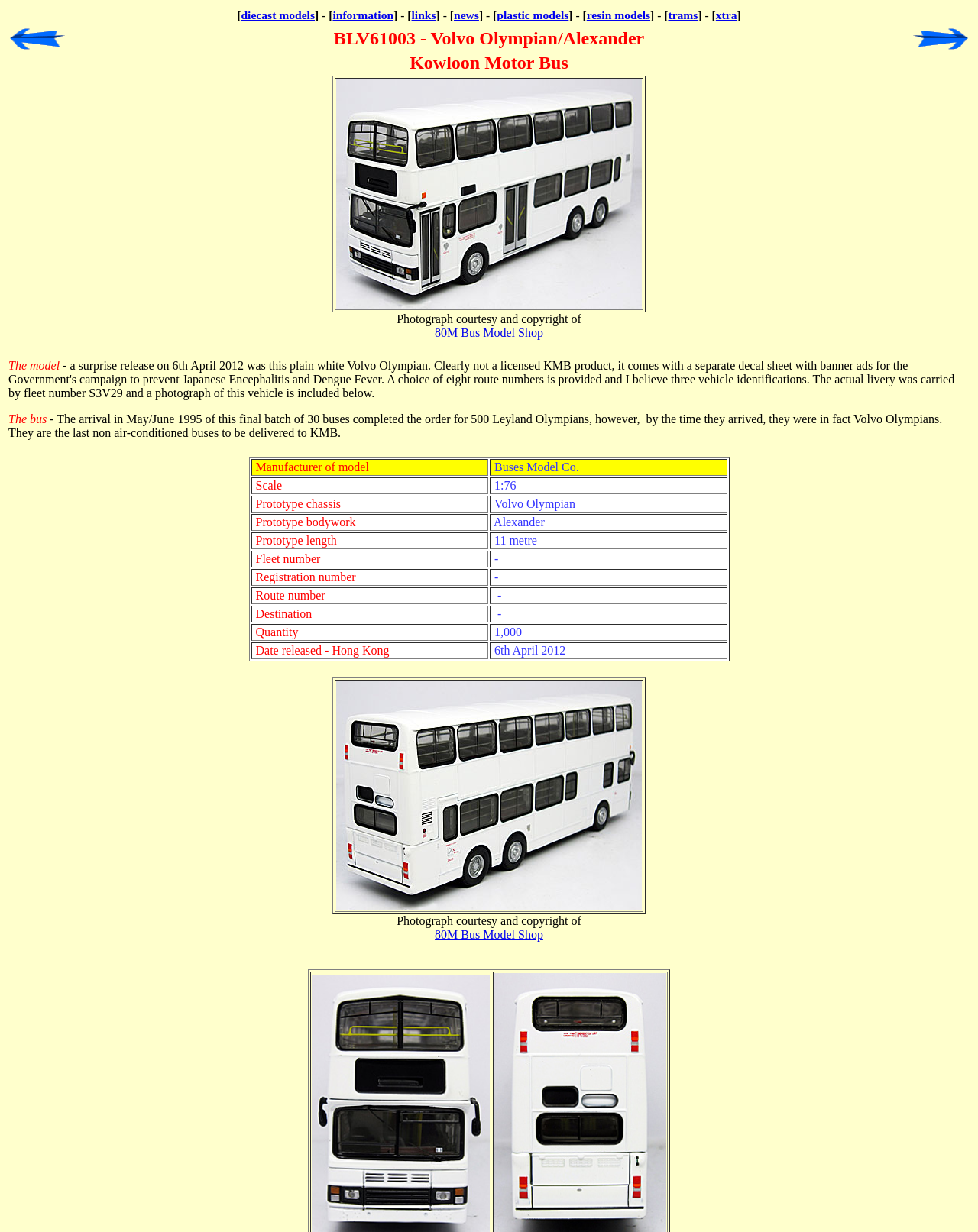Pinpoint the bounding box coordinates of the clickable area needed to execute the instruction: "Click on information link". The coordinates should be specified as four float numbers between 0 and 1, i.e., [left, top, right, bottom].

[0.34, 0.007, 0.402, 0.017]